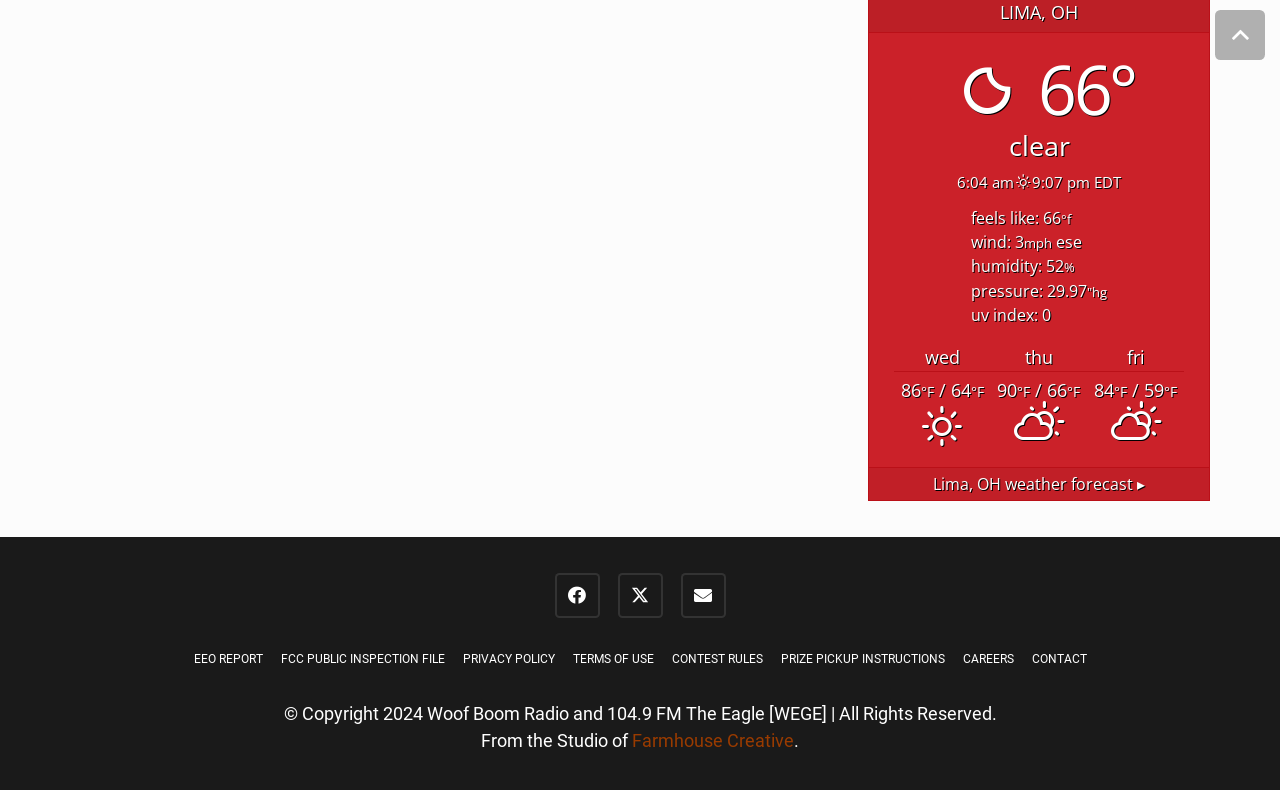Please identify the bounding box coordinates of the clickable element to fulfill the following instruction: "view the weather forecast". The coordinates should be four float numbers between 0 and 1, i.e., [left, top, right, bottom].

[0.729, 0.598, 0.895, 0.626]